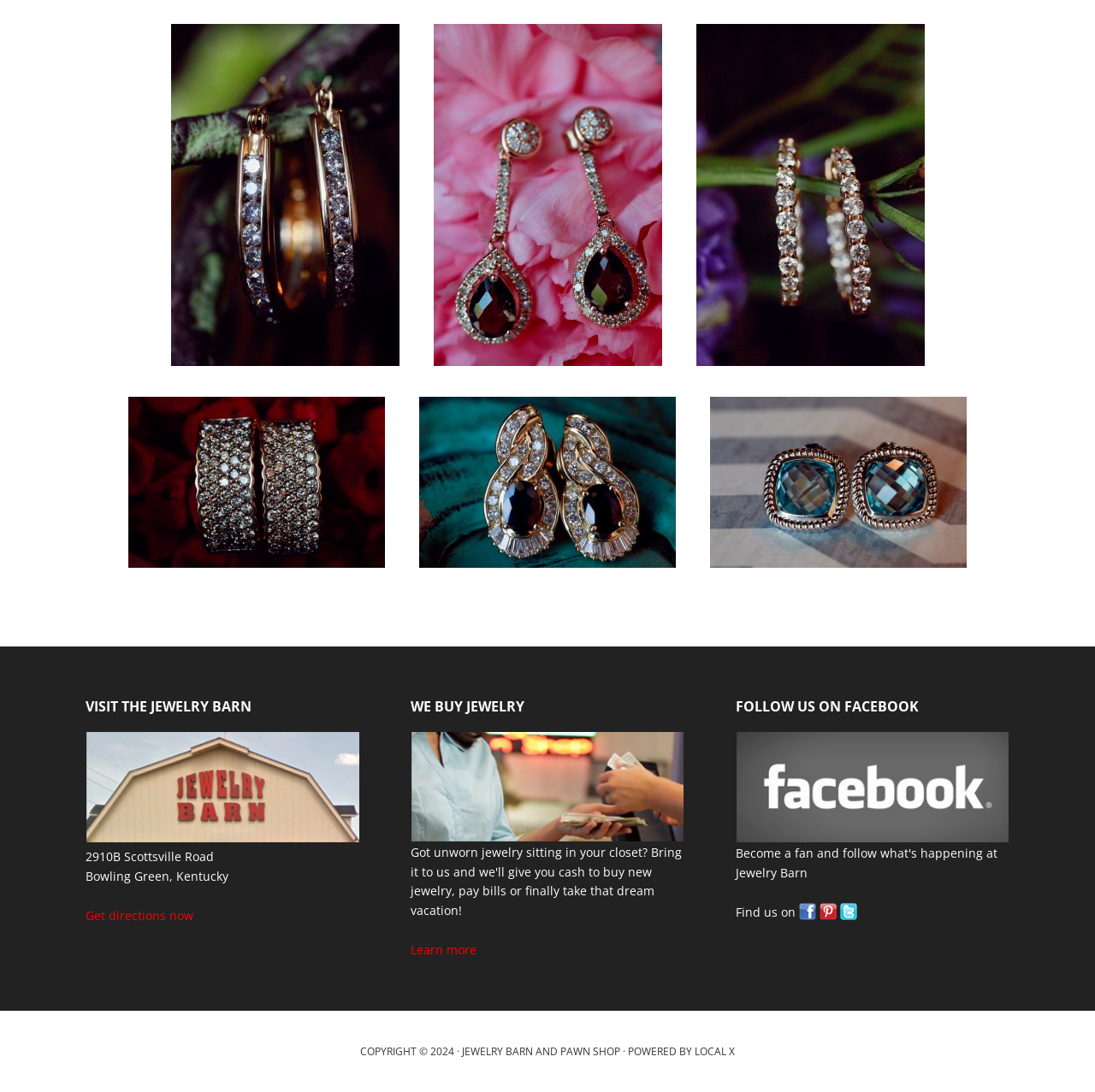What is the address of the Jewelry Barn?
Answer the question with a single word or phrase, referring to the image.

2910B Scottsville Road, Bowling Green, Kentucky